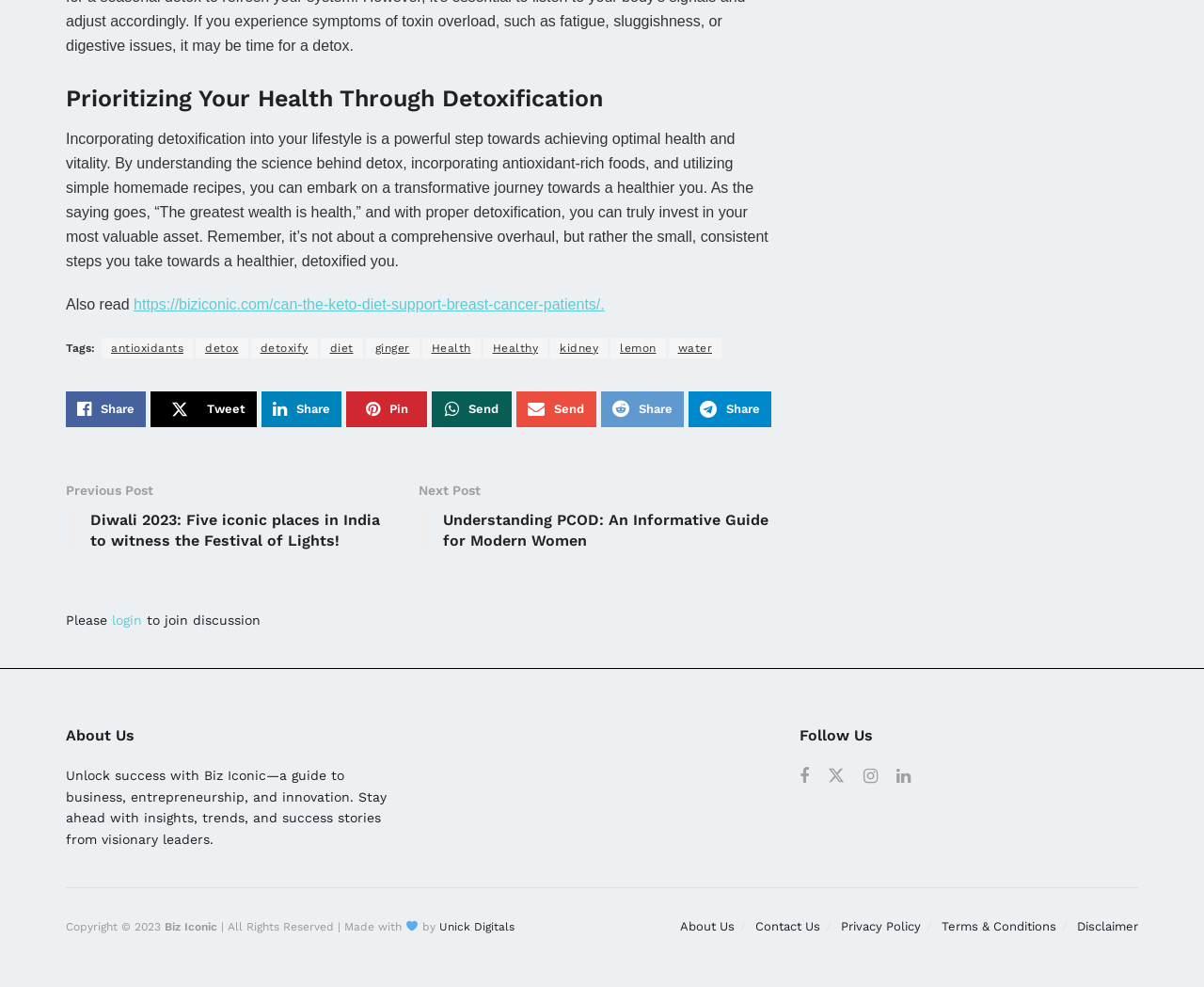Calculate the bounding box coordinates of the UI element given the description: "Terms & Conditions".

[0.782, 0.931, 0.877, 0.946]